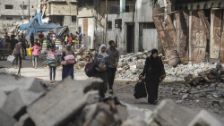Thoroughly describe what you see in the image.

In a stark scene reflecting the human impact of ongoing conflict, individuals navigate a debris-littered street, evoking a sense of resilience amidst destruction. The image captures a pair of women, one carrying a child, as they walk past the remnants of buildings, suggesting a recent upheaval in their surroundings. Behind them, several others can be seen, hinting at a larger movement of people coping with the chaos. The contrasting figures against the backdrop of crumbling walls and scattered rubble highlight the challenges faced by communities in times of crisis. This poignant moment underscores the urgent need for humanitarian assistance and the enduring spirit of those affected by the ongoing conflict.